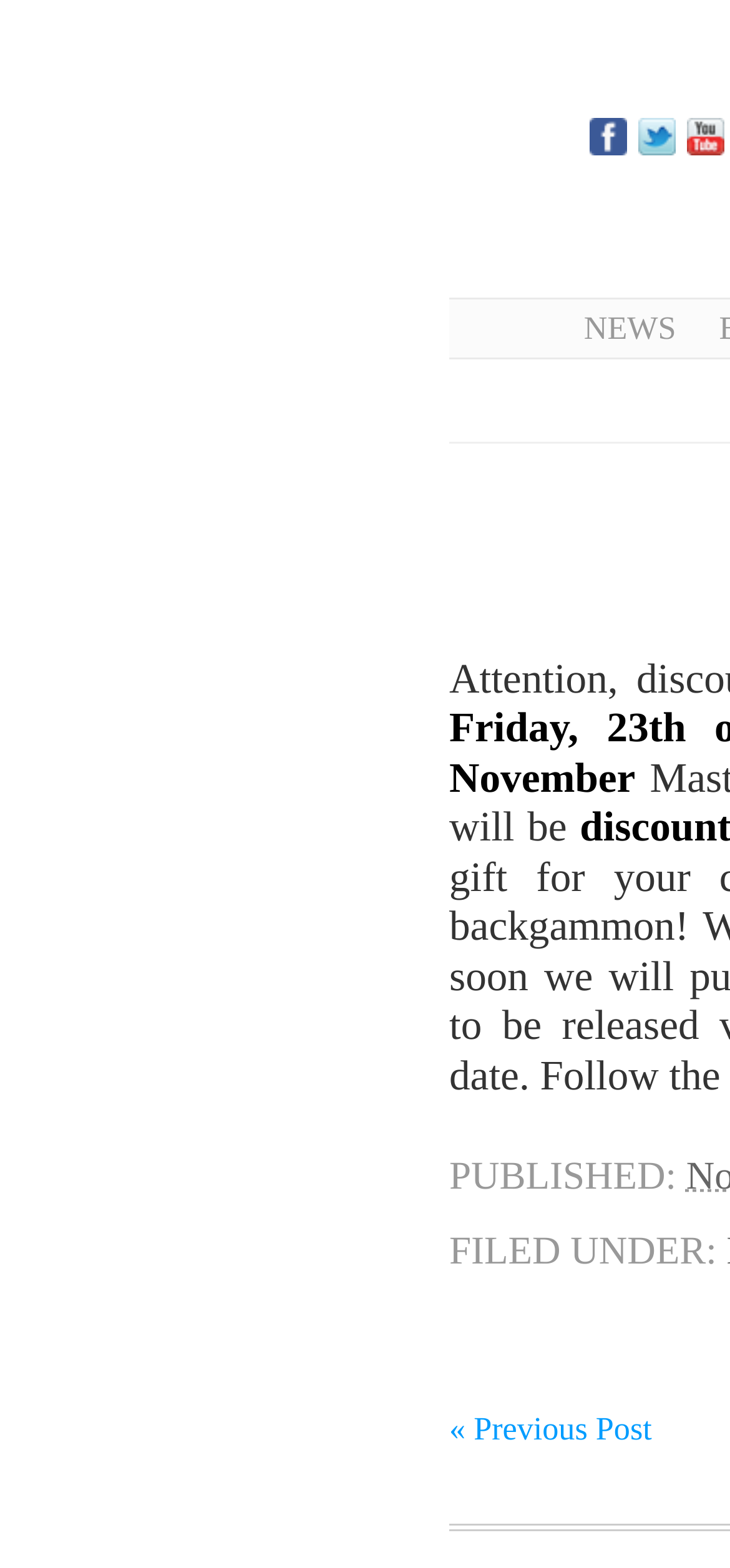Based on the image, give a detailed response to the question: What is the position of the 'NEWS' link?

I determined the position of the 'NEWS' link by comparing its bounding box coordinates with others. Its y1 and y2 coordinates are smaller than those of the 'PUBLISHED:' and 'FILED UNDER:' texts, indicating it is above them. Its x1 and x2 coordinates are around 0.8, which is roughly in the middle of the page.